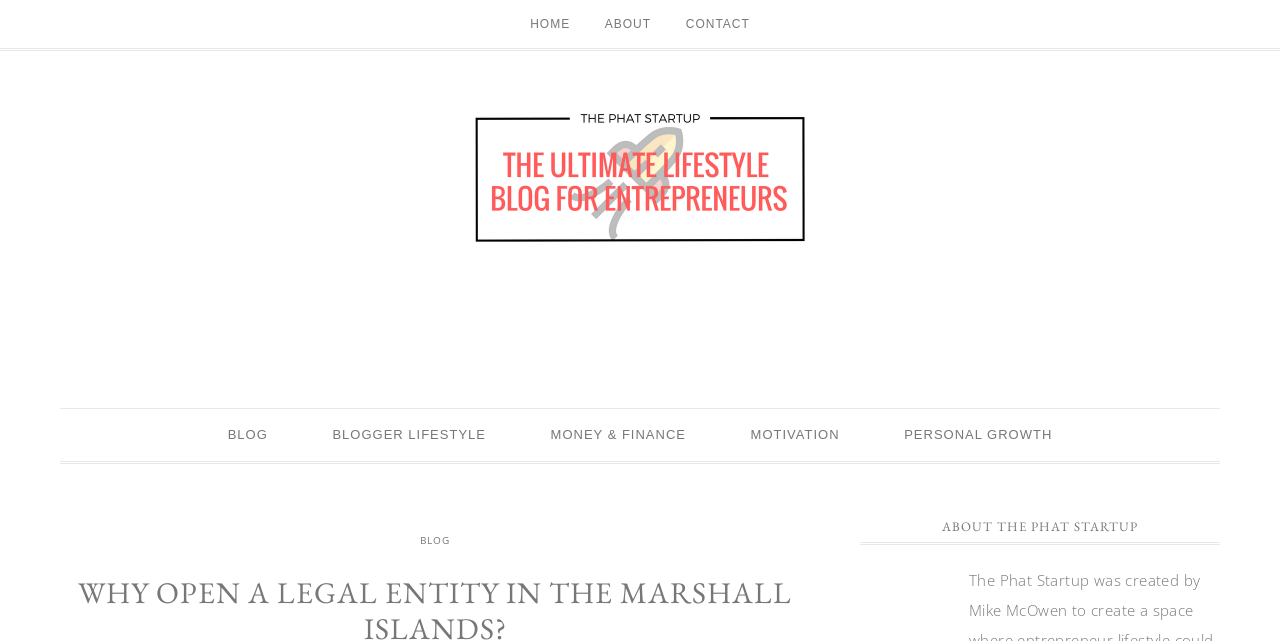Please respond in a single word or phrase: 
What is the last main navigation item?

PERSONAL GROWTH